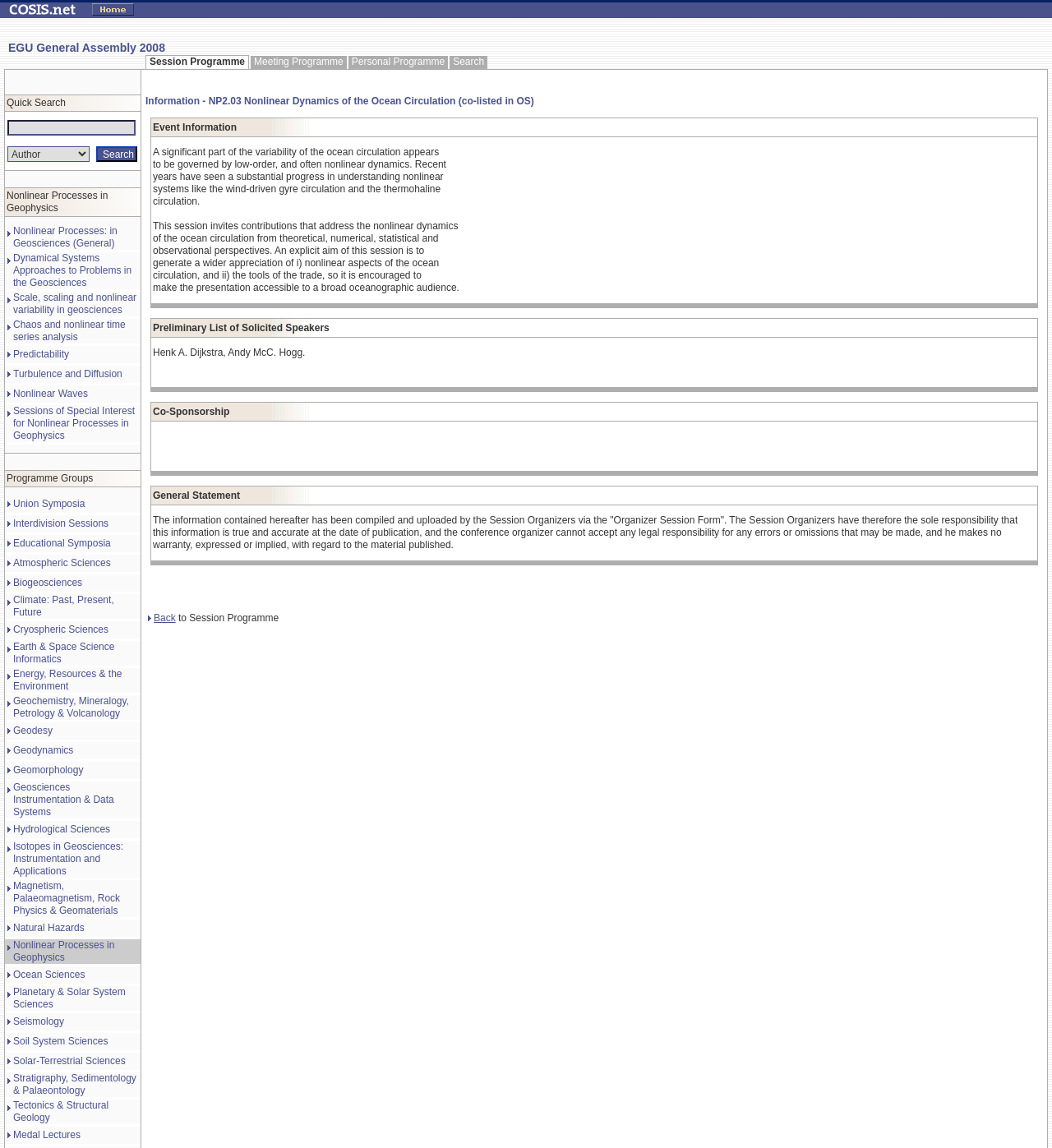What is the third option in the session programme?
Kindly offer a comprehensive and detailed response to the question.

I found the answer by analyzing the table structure with bounding box coordinates [0.138, 0.048, 0.464, 0.06] and identifying the third cell in the first row, which contains the text 'Personal Programme'.